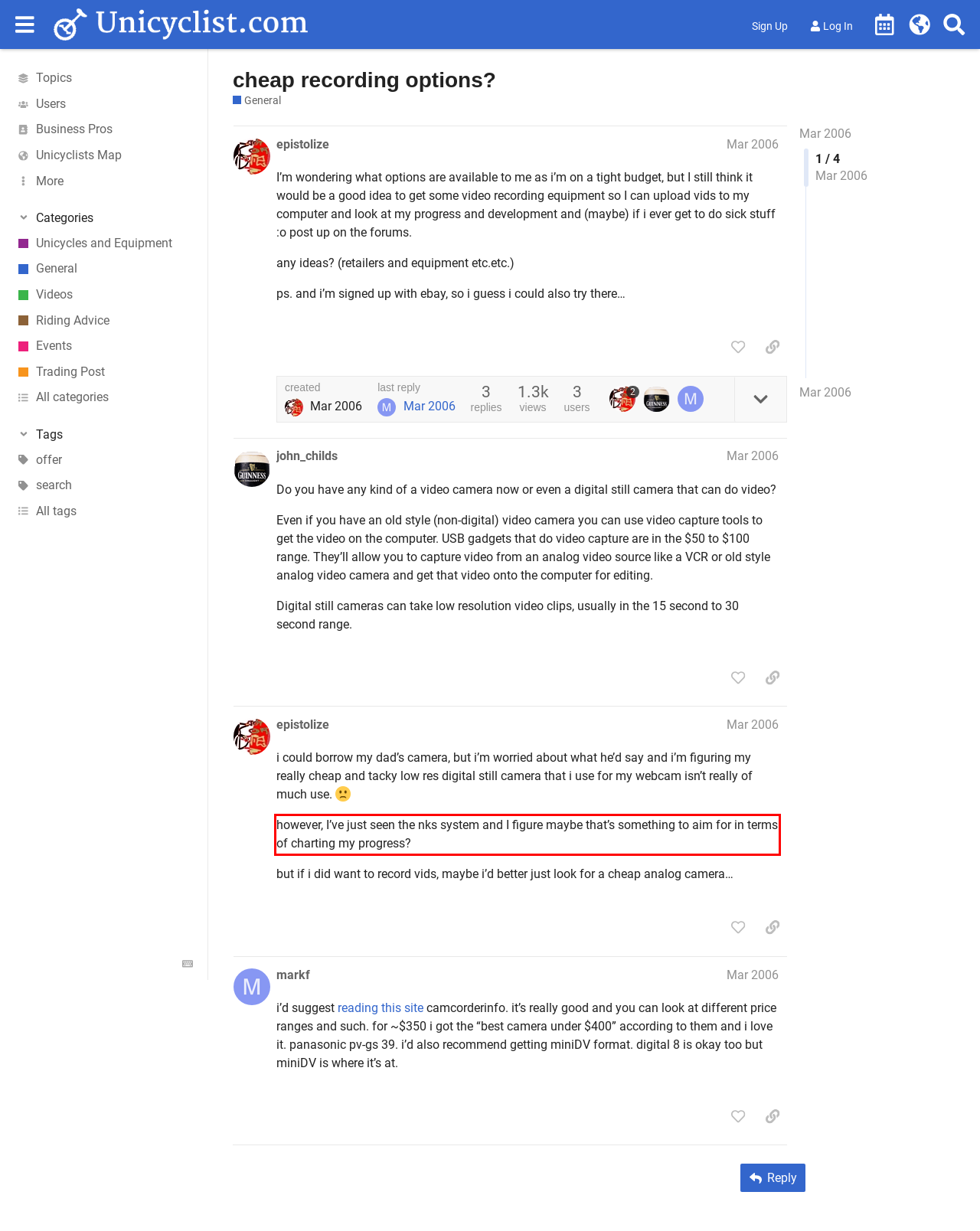Extract and provide the text found inside the red rectangle in the screenshot of the webpage.

however, I’ve just seen the nks system and I figure maybe that’s something to aim for in terms of charting my progress?